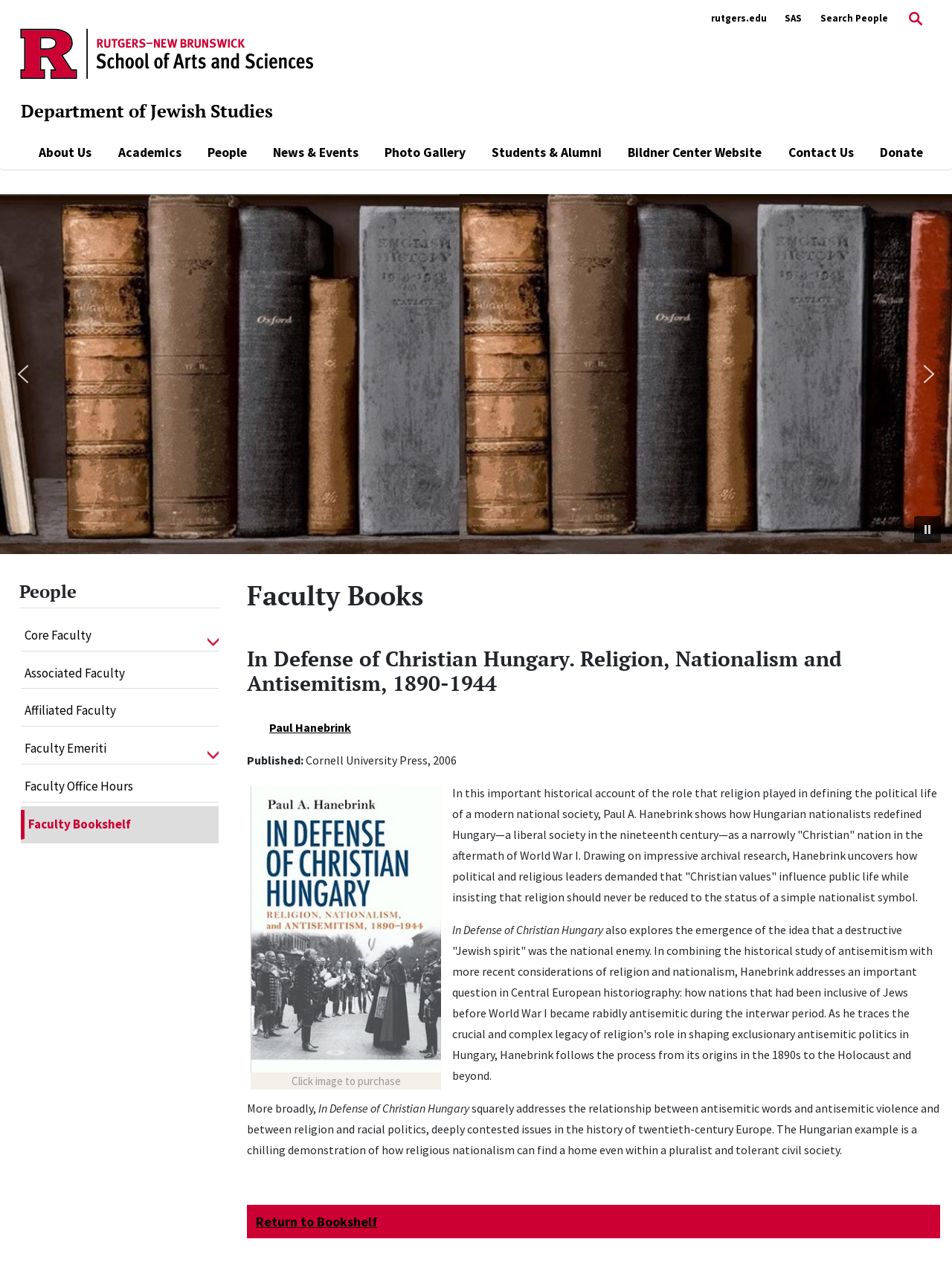Carefully examine the image and provide an in-depth answer to the question: What is the year of publication of the book?

I found the answer by looking at the text description of the book, which mentions 'Published: Cornell University Press, 2006'.